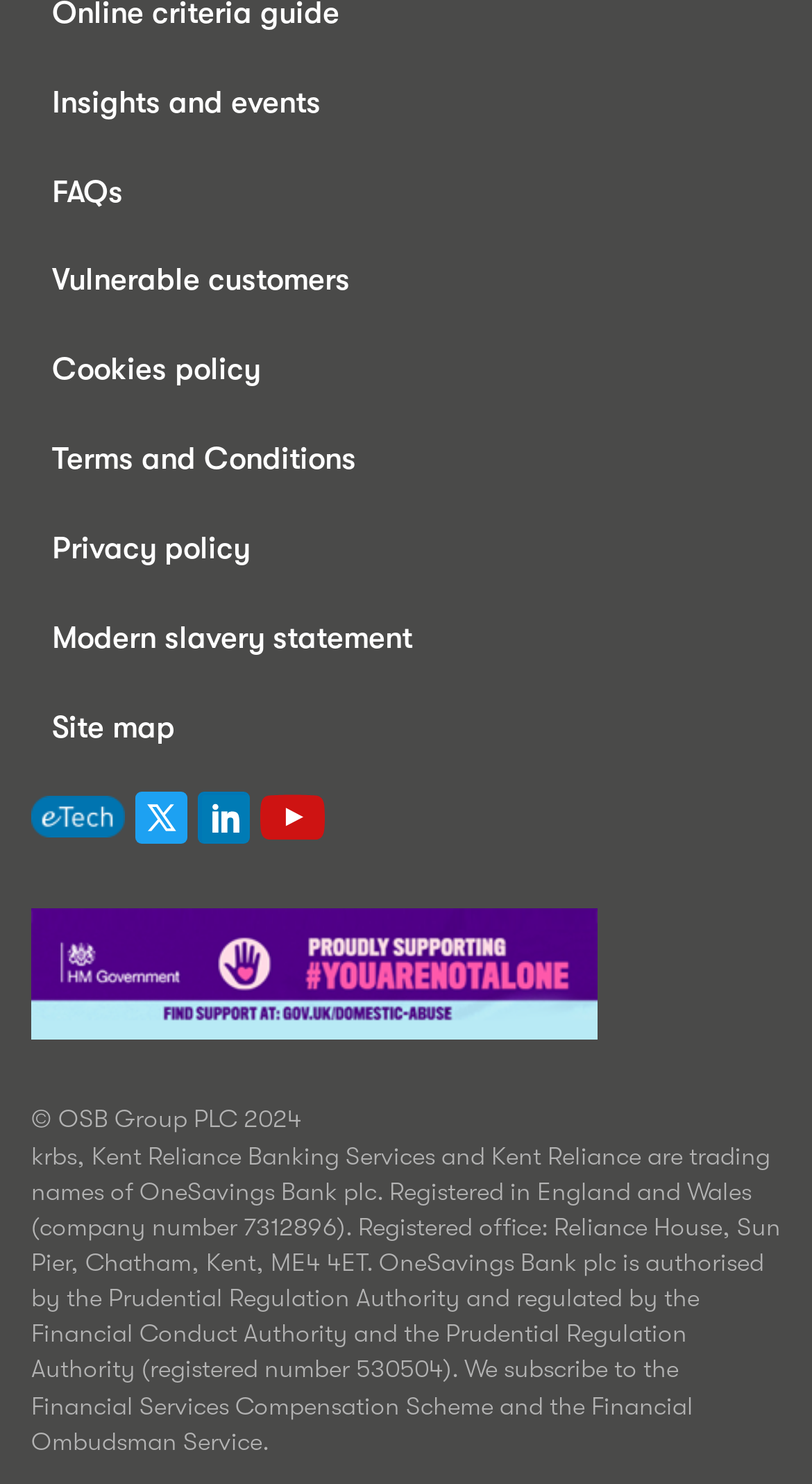Locate the bounding box coordinates of the element you need to click to accomplish the task described by this instruction: "Click on Insights and events".

[0.064, 0.056, 0.395, 0.081]